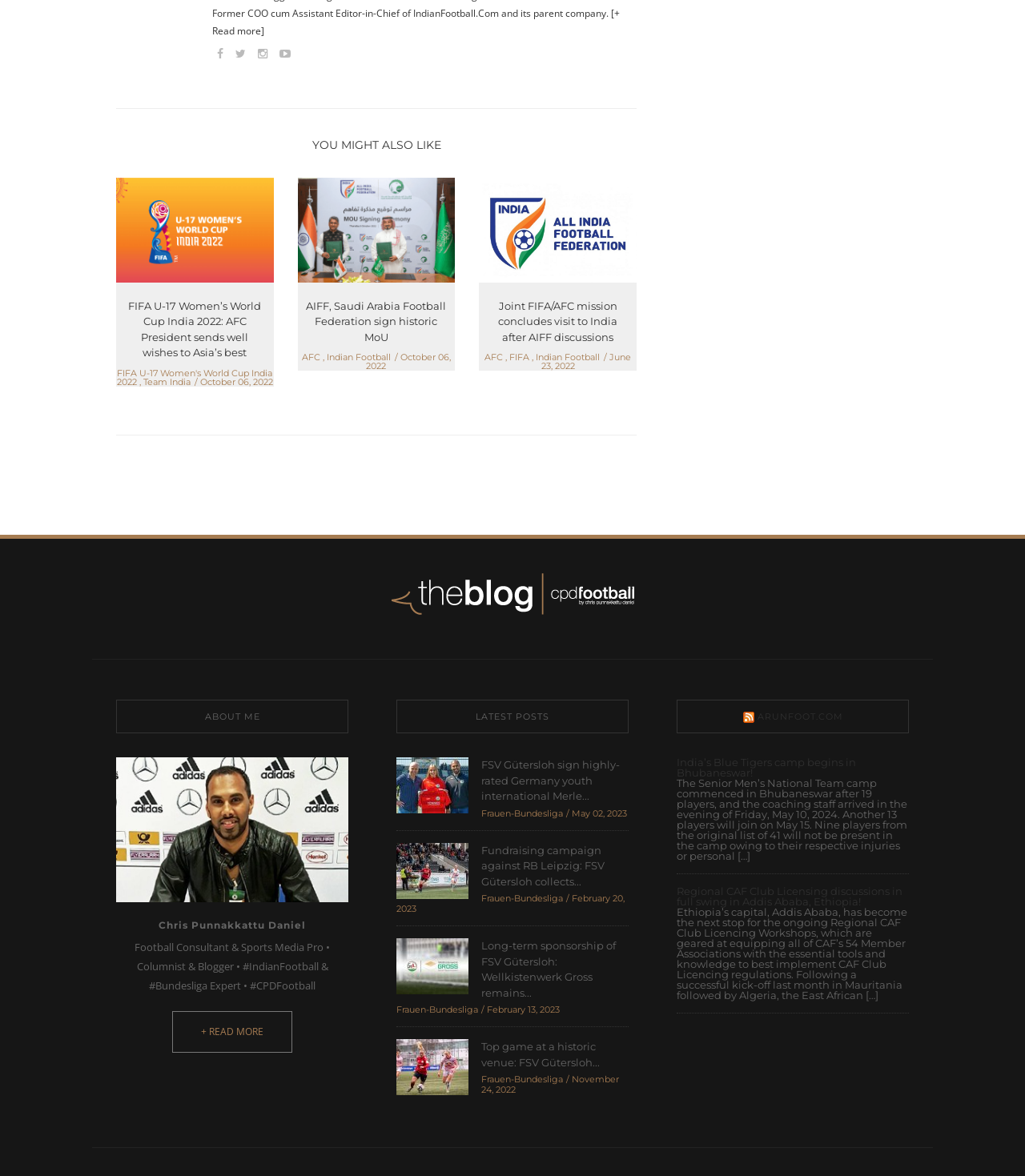Determine the bounding box coordinates for the area that should be clicked to carry out the following instruction: "Click on the 'YOU MIGHT ALSO LIKE' heading".

[0.113, 0.116, 0.621, 0.13]